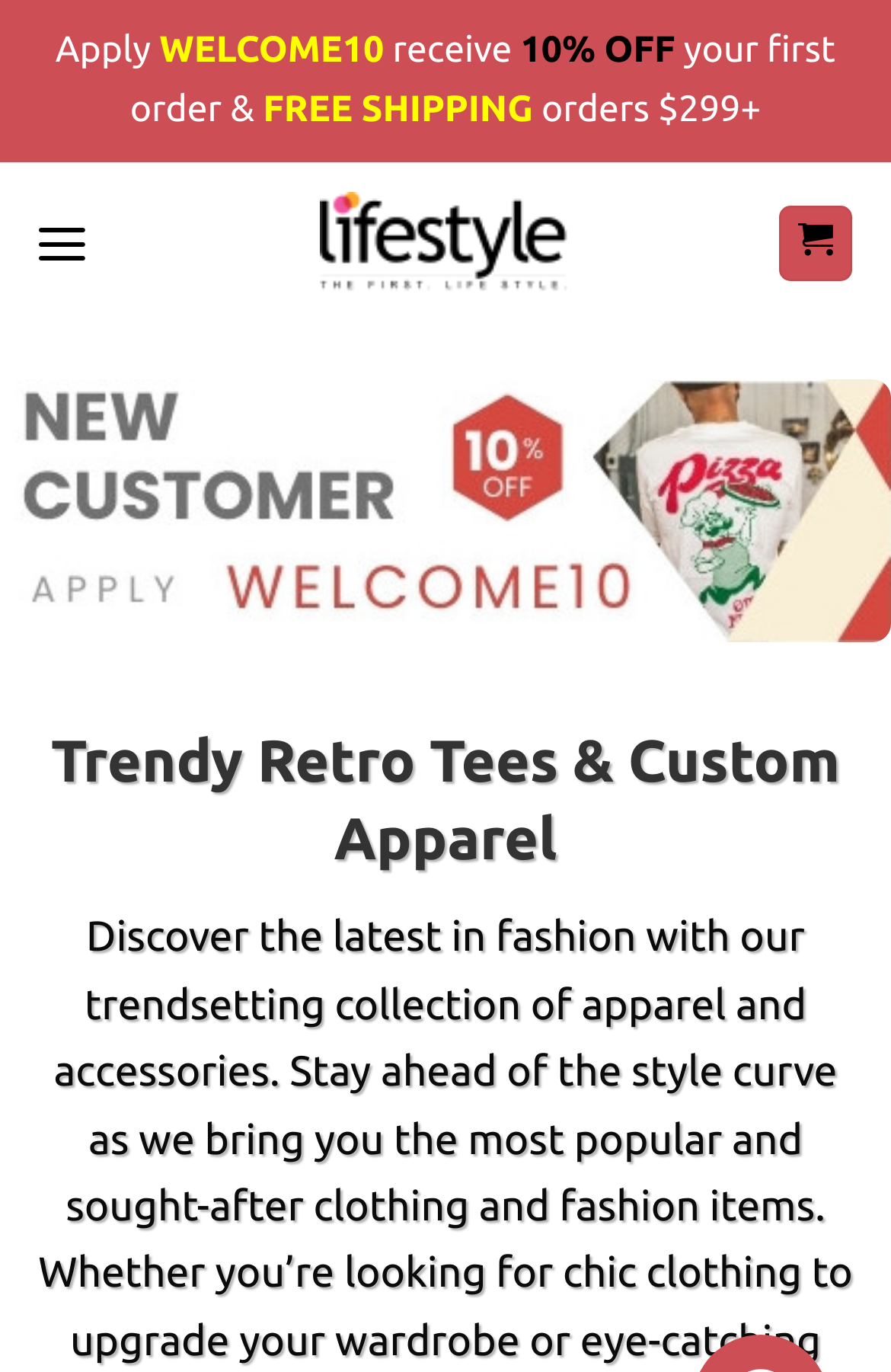Present a detailed account of what is displayed on the webpage.

The webpage is an e-commerce platform, specifically a shop for family-themed apparel, as indicated by the meta description. At the top-left corner, there is a promotional message that reads "Apply WELCOME10 to receive 10% OFF your first order &" in a single line. Below this message, there is a notice about "FREE SHIPPING on orders $299+".

The logo of the shop, "TheFirstLifestyle", is positioned at the top-center of the page, accompanied by a link to the main page. To the left of the logo, there is a "Menu" link that, when expanded, controls the main menu.

On the top-right corner, there is a shopping cart icon represented by "\ue908". When clicked, it reveals a section with a heading "Trendy Retro Tees & Custom Apparel" and an image with the text "Free Shipping Over 299".

The overall structure of the page suggests that it is a hub for customers to explore and purchase family-themed apparel, with prominent promotions and calls-to-action.